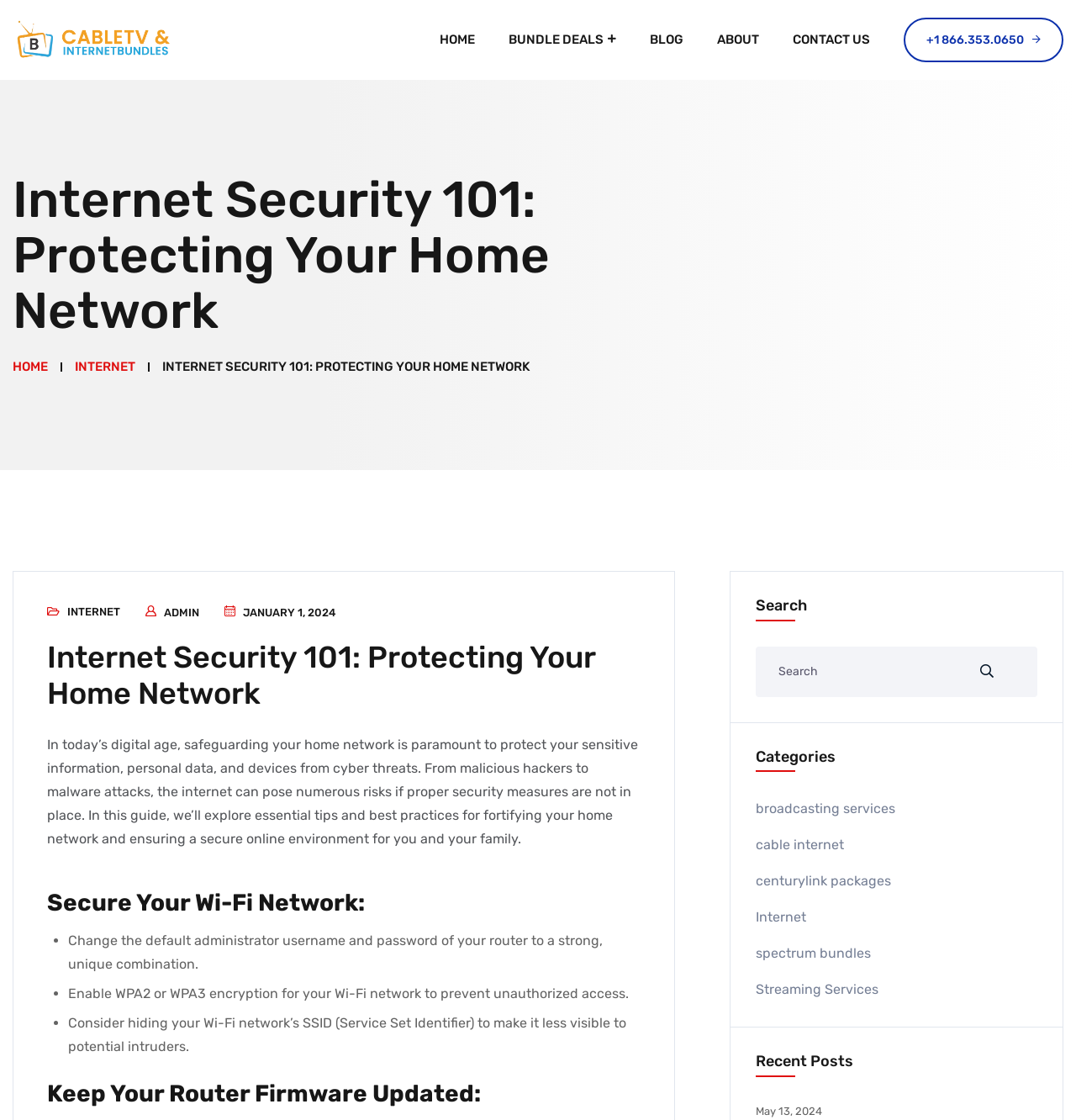Can you pinpoint the bounding box coordinates for the clickable element required for this instruction: "Read the blog"? The coordinates should be four float numbers between 0 and 1, i.e., [left, top, right, bottom].

[0.588, 0.0, 0.651, 0.071]